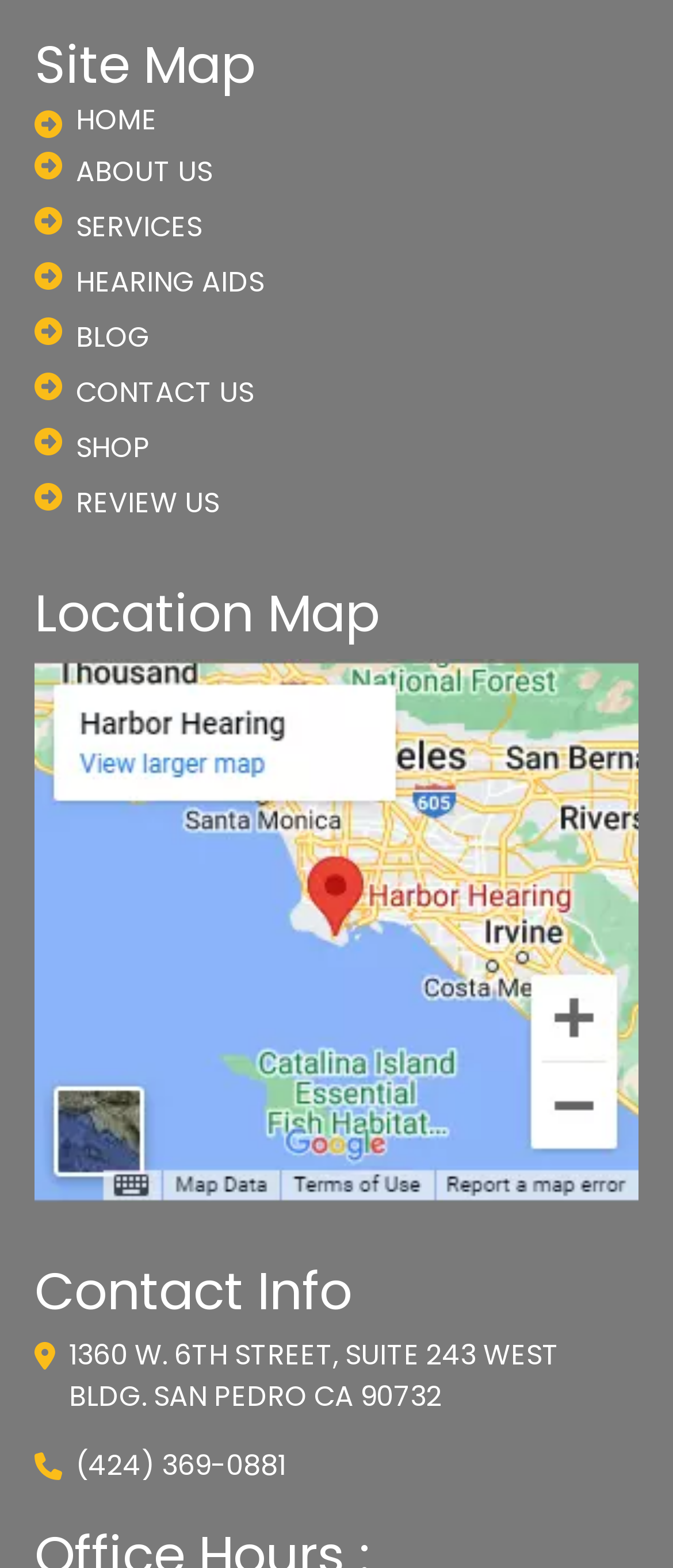How many main menu items are there?
Please ensure your answer to the question is detailed and covers all necessary aspects.

By counting the number of link elements with menu item text, I found that there are 8 main menu items: 'HOME', 'ABOUT US', 'SERVICES', 'HEARING AIDS', 'BLOG', 'CONTACT US', 'SHOP', and 'REVIEW US'.